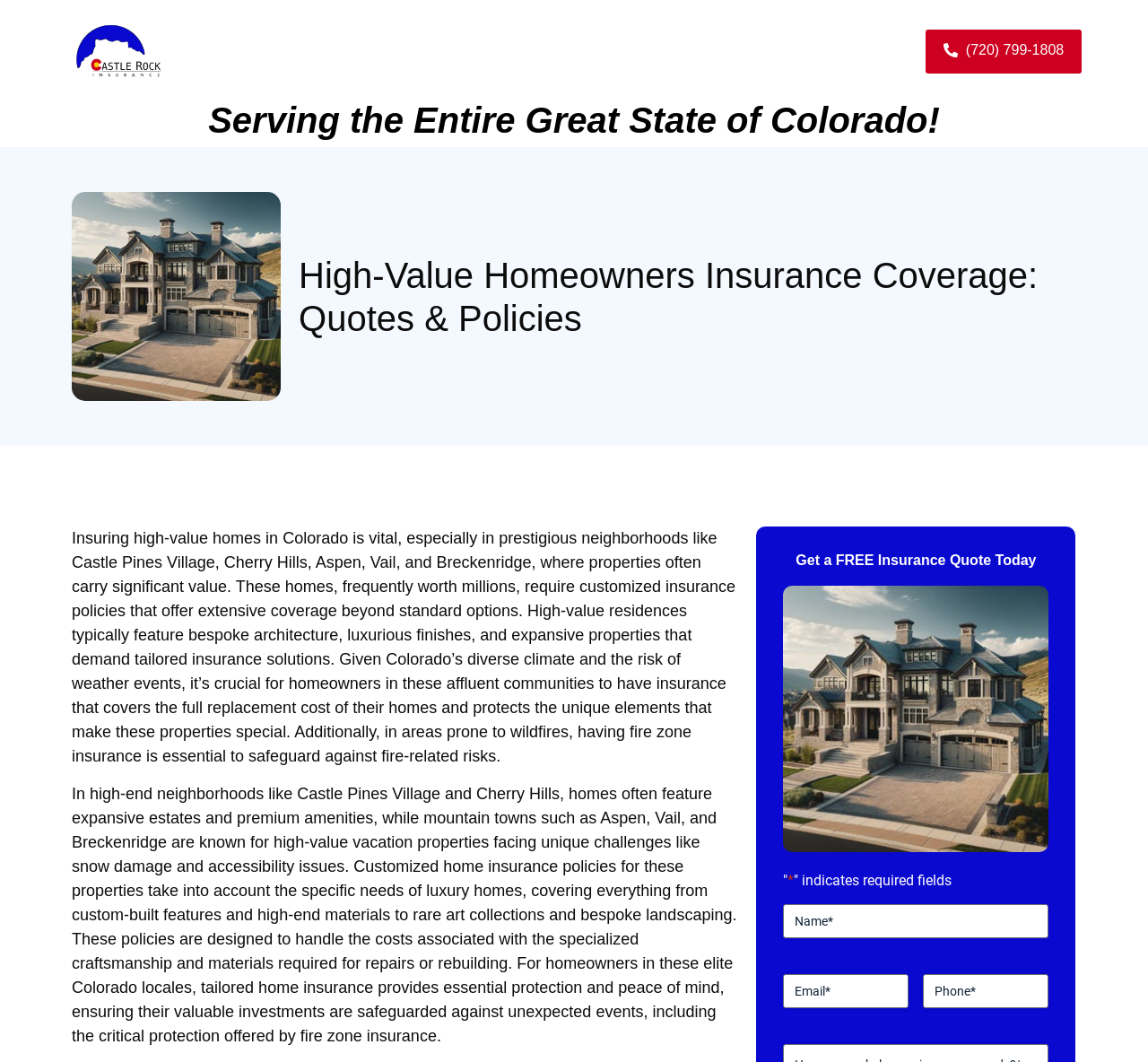Using the information in the image, give a comprehensive answer to the question: 
What type of homes require customized insurance policies?

I inferred this by reading the StaticText element that mentions 'high-value homes in Colorado' and how they require customized insurance policies due to their unique features and high value.